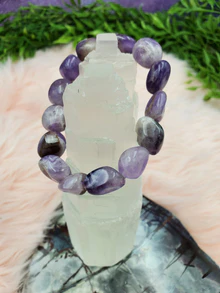What is the material of the pedestal?
Using the image, answer in one word or phrase.

Crystalline